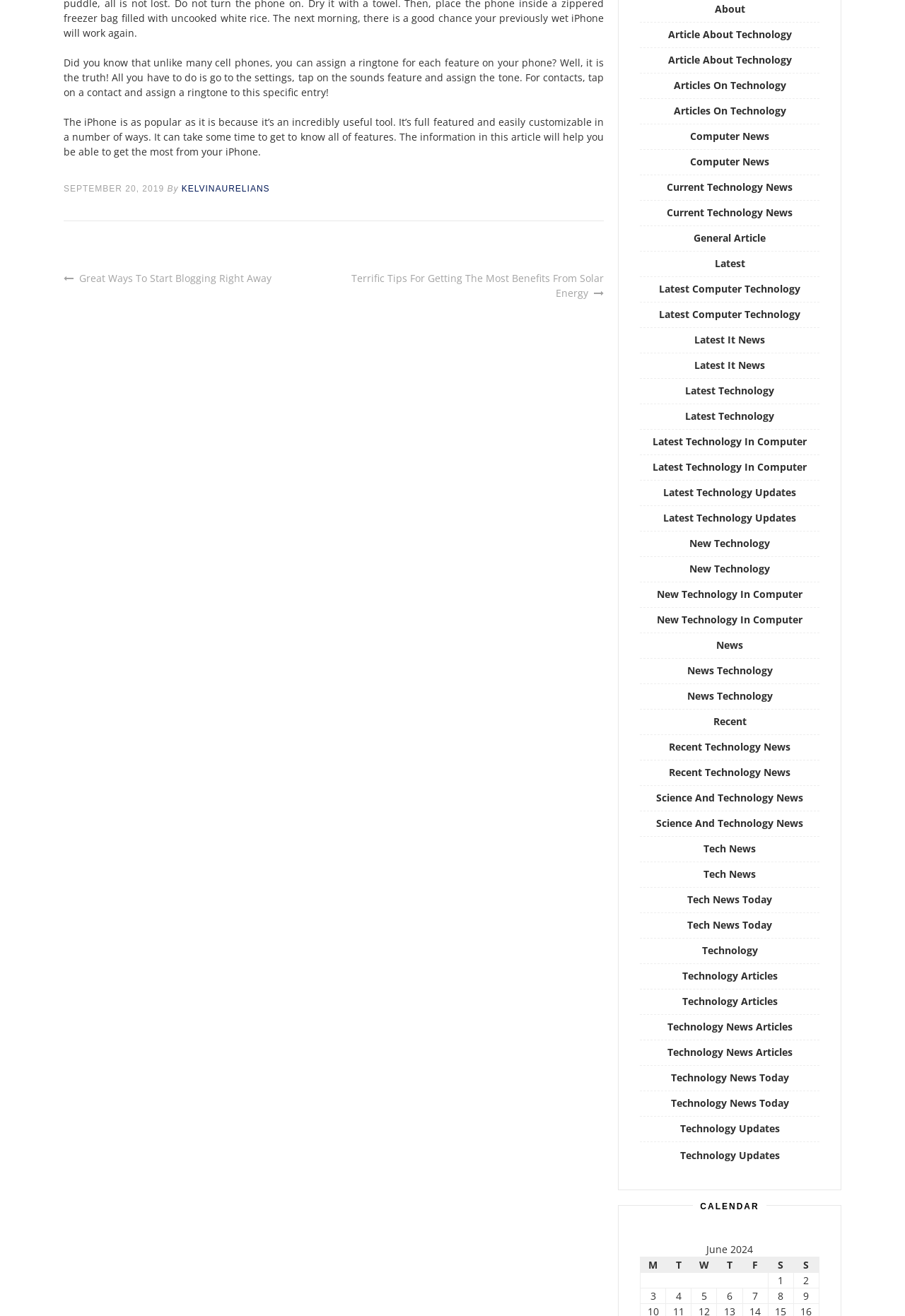Please identify the bounding box coordinates of the element on the webpage that should be clicked to follow this instruction: "Read the article by 'KELVINAURELIANS'". The bounding box coordinates should be given as four float numbers between 0 and 1, formatted as [left, top, right, bottom].

[0.201, 0.139, 0.298, 0.147]